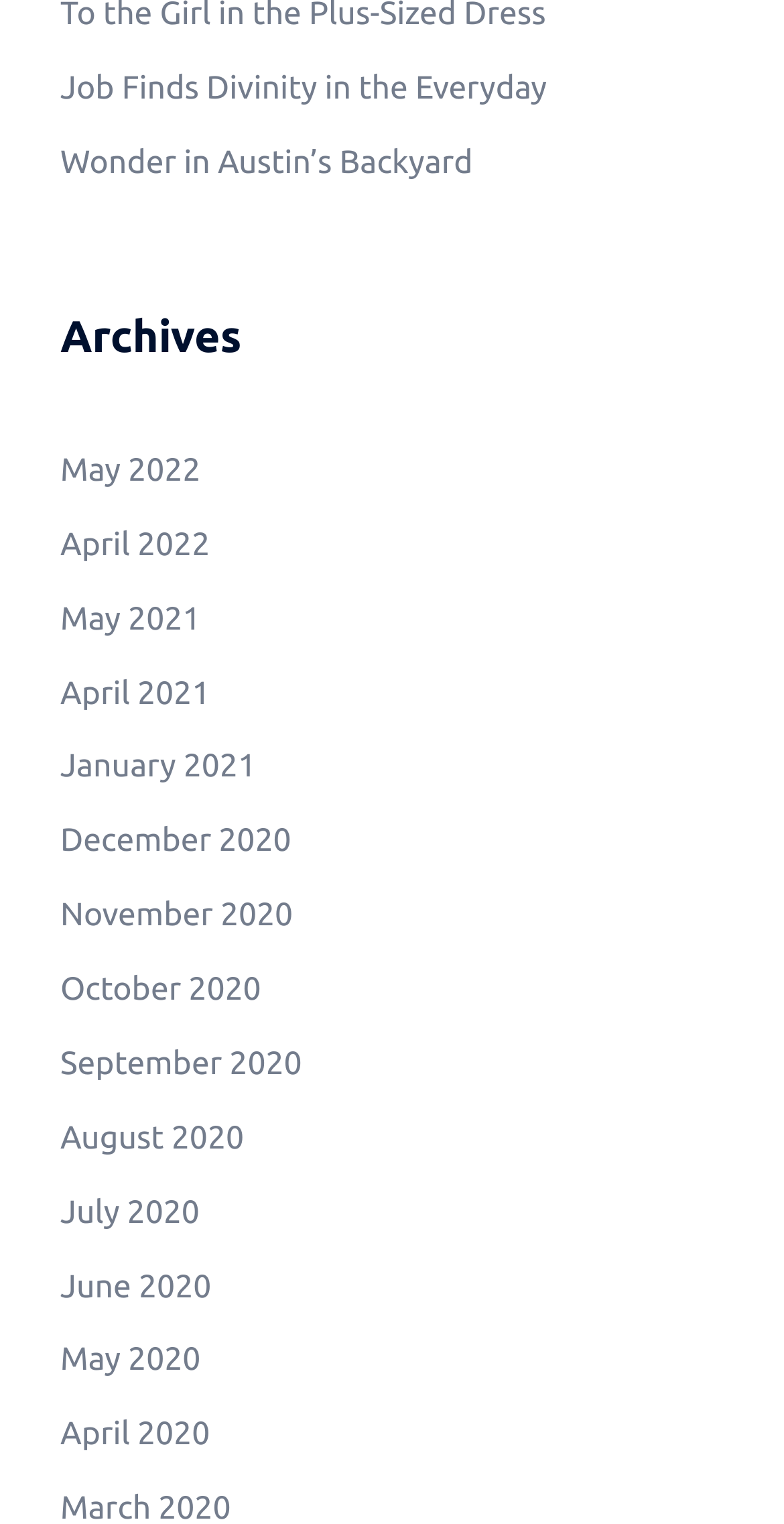Locate the bounding box coordinates of the element to click to perform the following action: 'View archives from May 2022'. The coordinates should be given as four float values between 0 and 1, in the form of [left, top, right, bottom].

[0.077, 0.297, 0.256, 0.321]